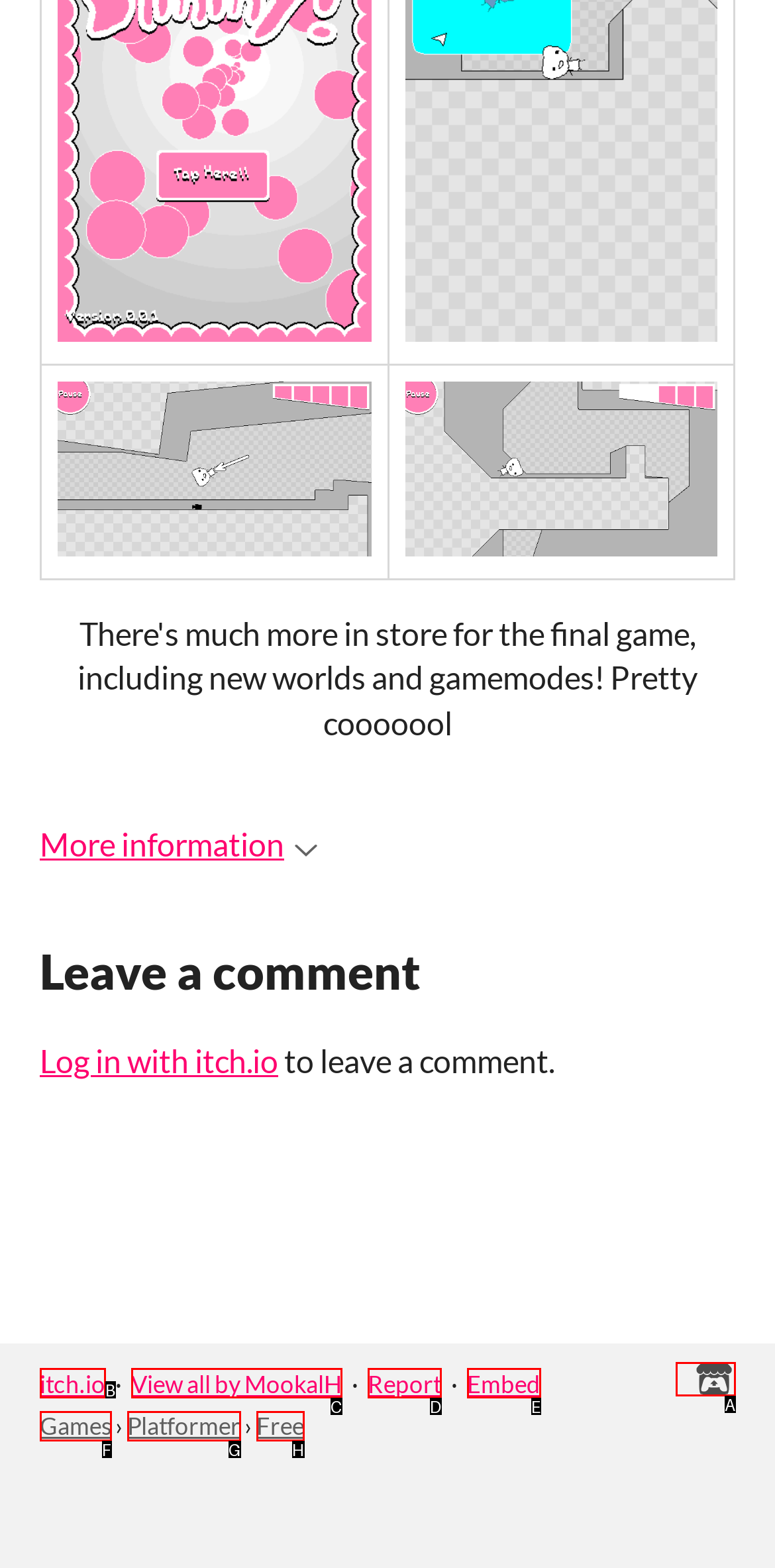Choose the option that matches the following description: parent_node: itch.io·View all by MookalH·Report·Embed
Reply with the letter of the selected option directly.

A